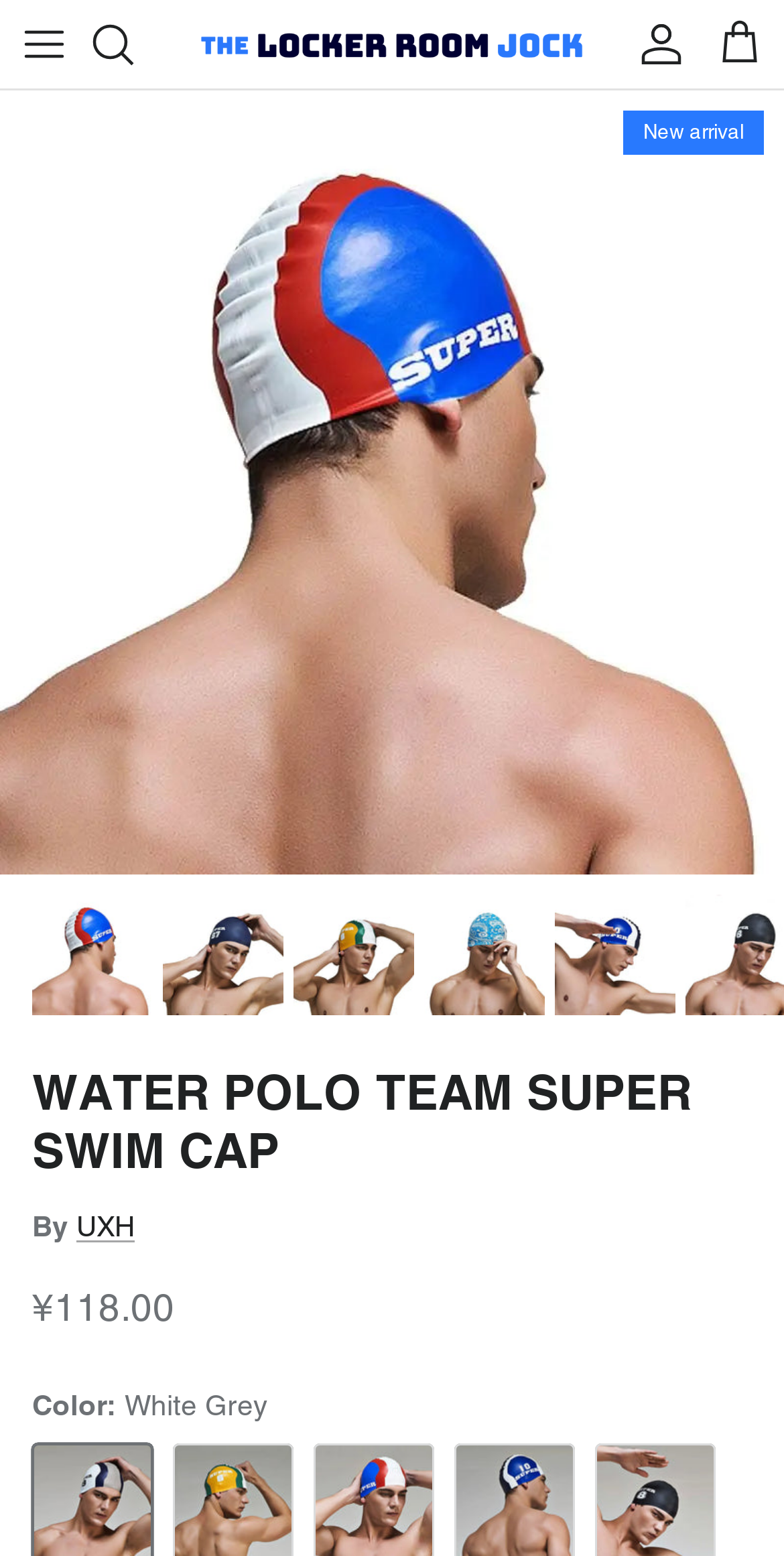How many colors are available for the Water Polo Team Super Swim Cap?
Answer the question with a thorough and detailed explanation.

I counted the number of radio buttons available for selecting the color of the Water Polo Team Super Swim Cap, and there are 7 options: White Grey, Yellow, Blue White, Dark blue, Black, Blue Fllower, and Navy Blue.